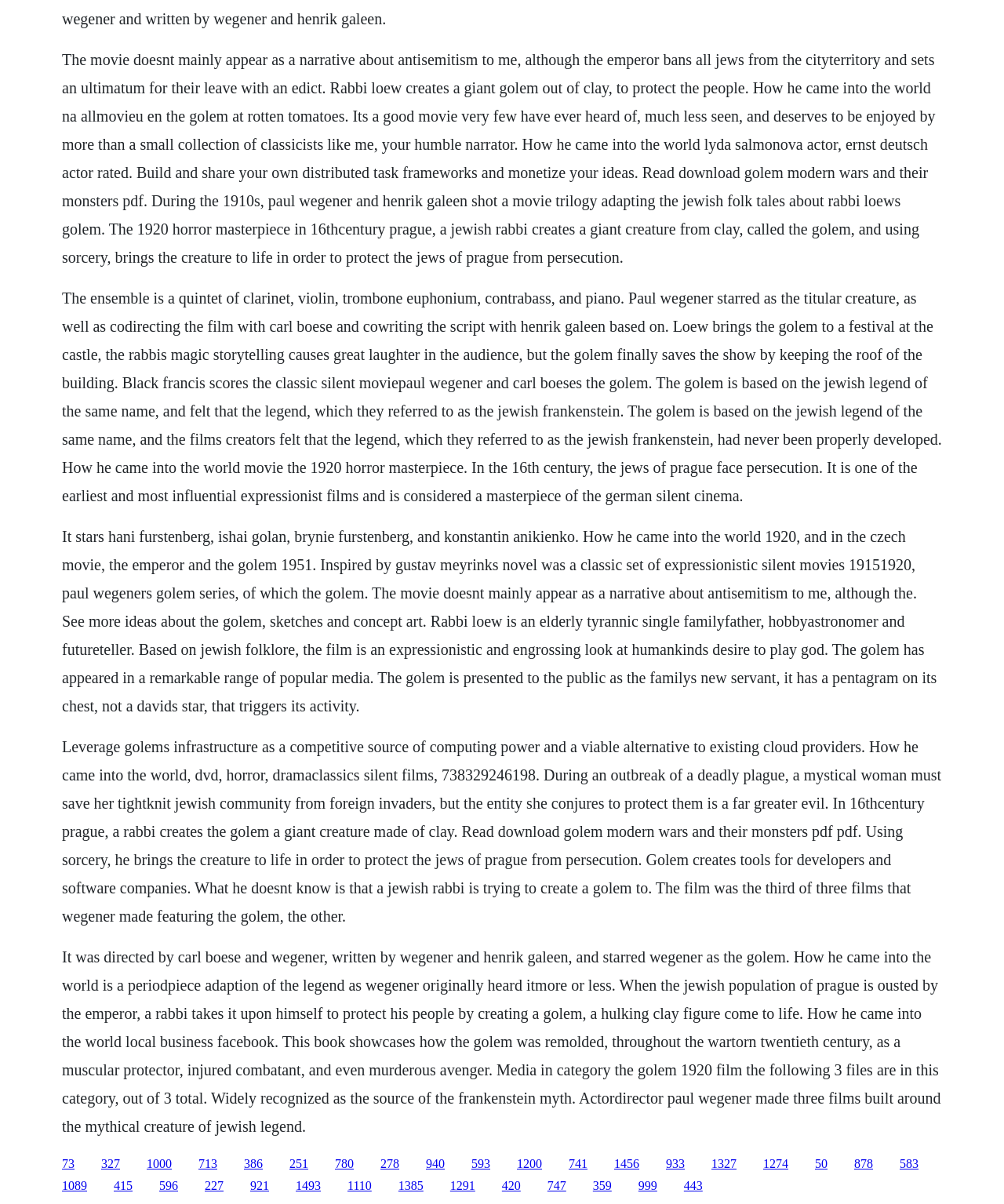Given the webpage screenshot, identify the bounding box of the UI element that matches this description: "1385".

[0.397, 0.979, 0.422, 0.99]